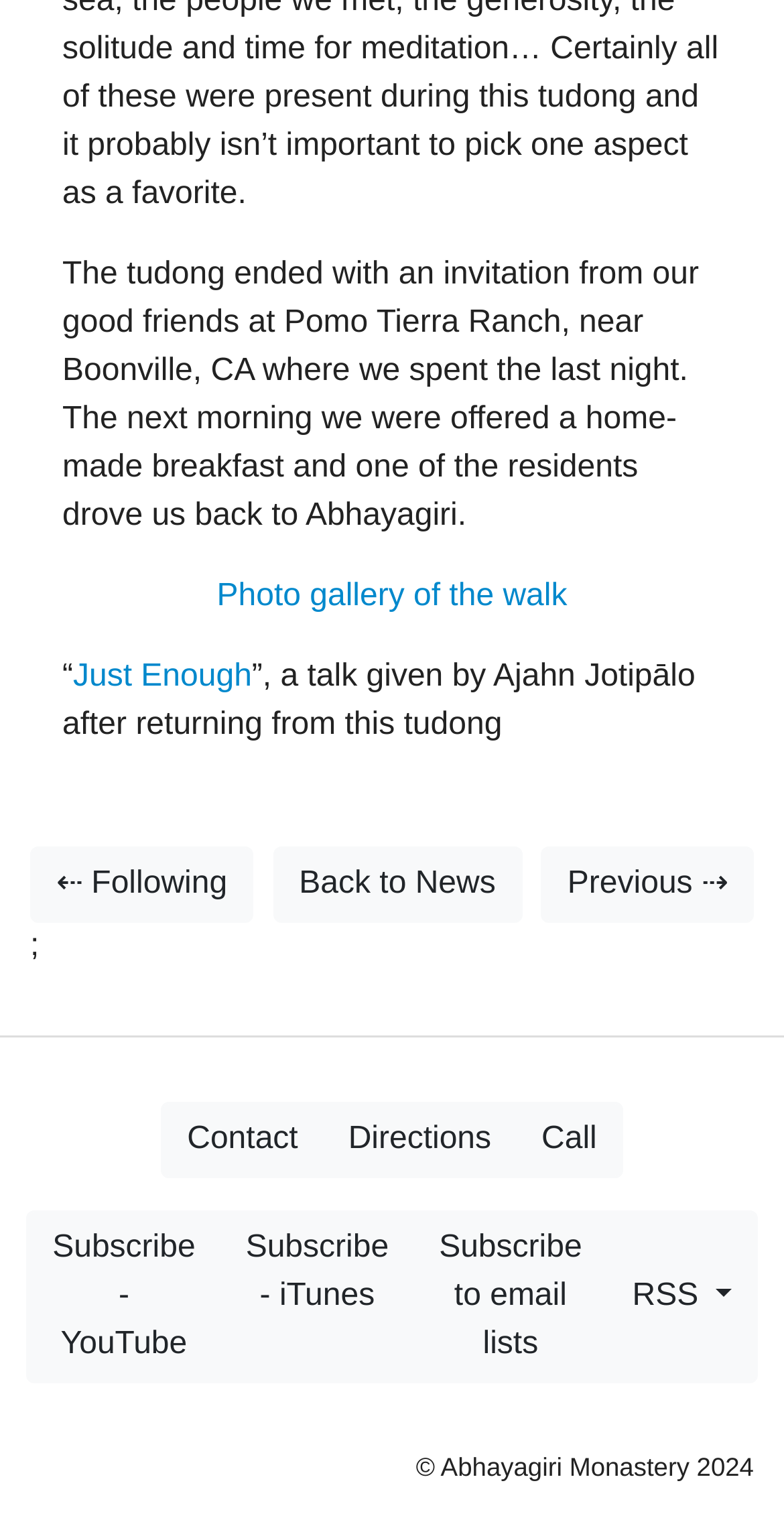Identify the bounding box coordinates of the region that should be clicked to execute the following instruction: "View photo gallery of the walk".

[0.079, 0.378, 0.921, 0.409]